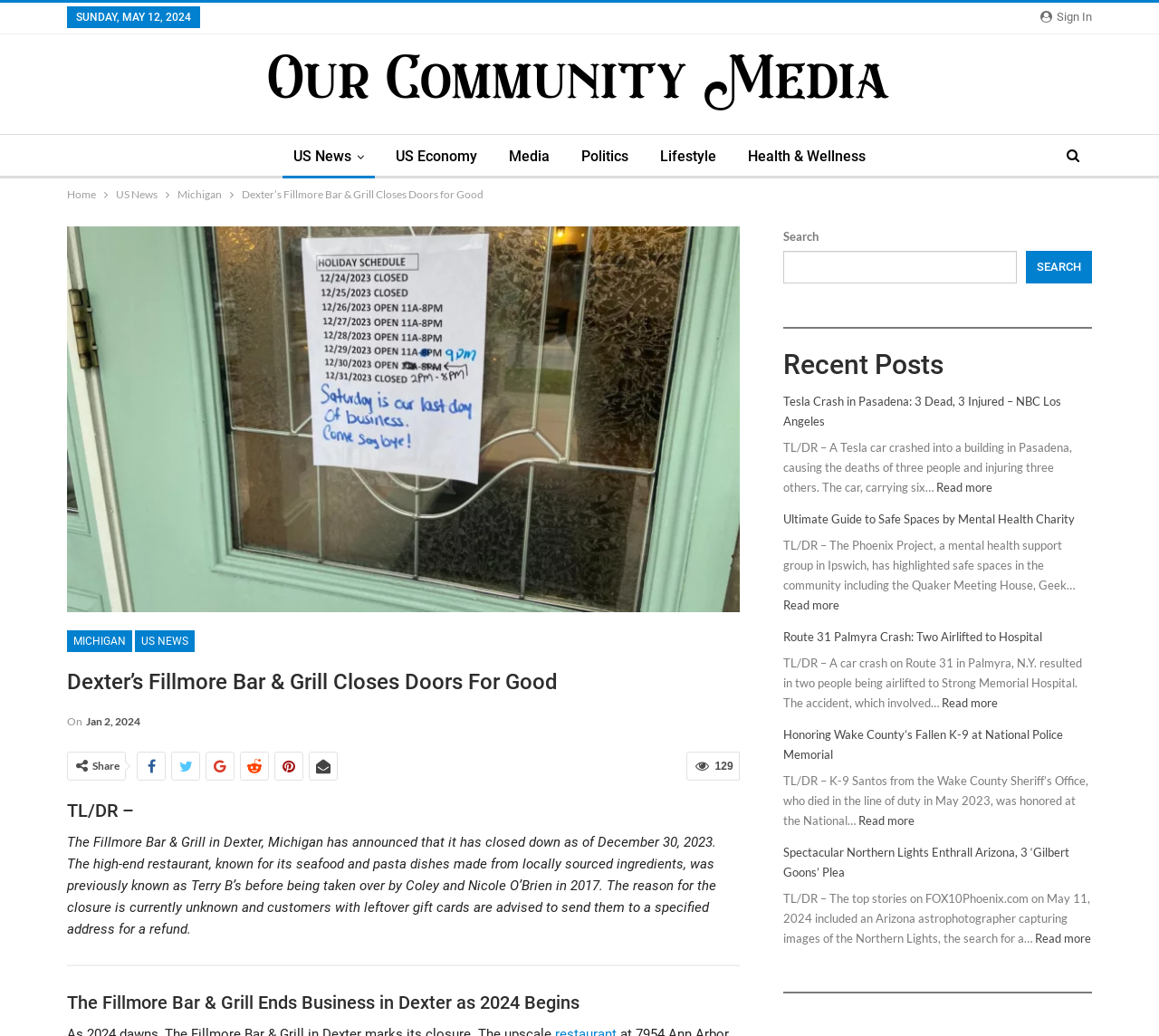Find the bounding box coordinates for the area that must be clicked to perform this action: "Search for something".

[0.675, 0.242, 0.877, 0.274]